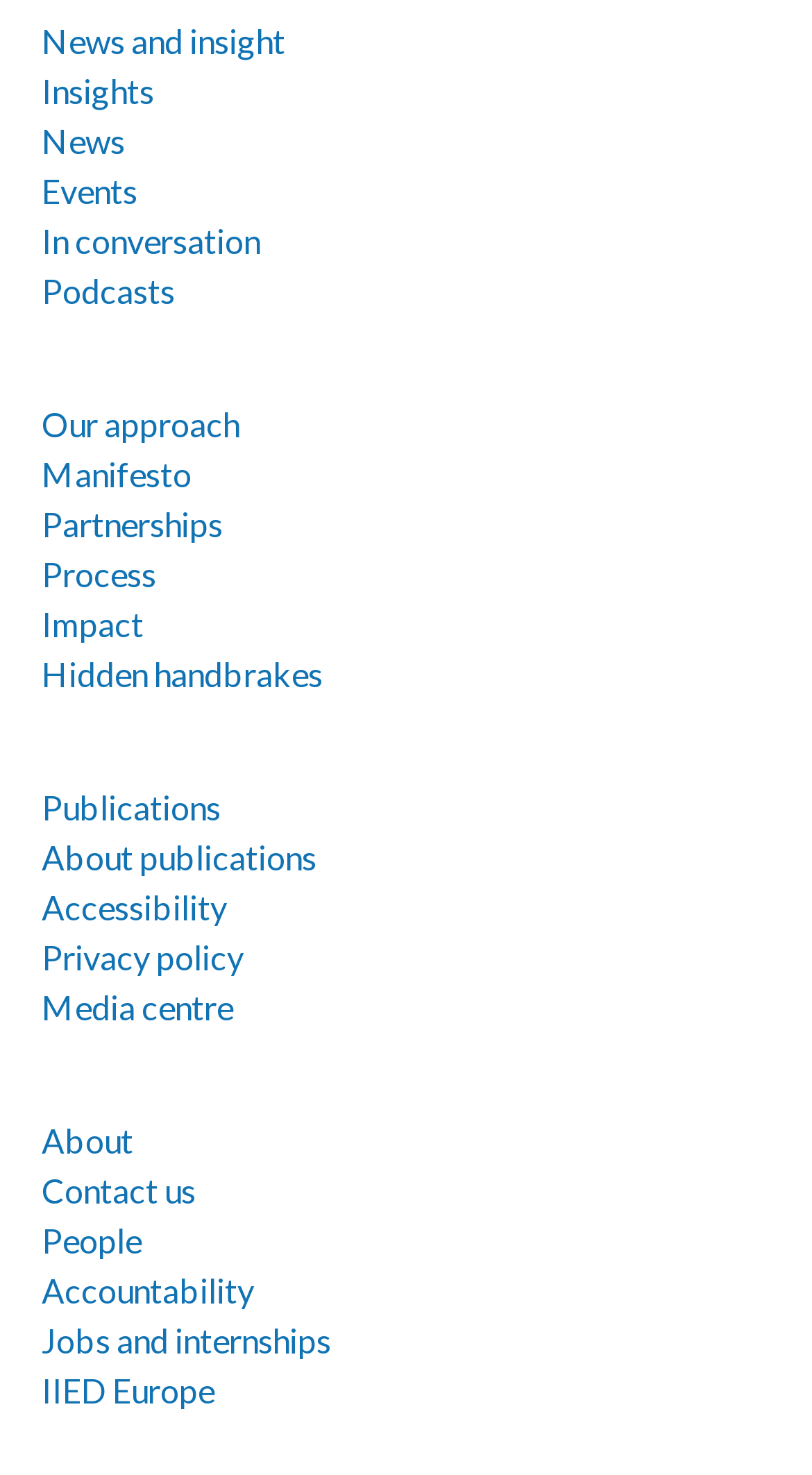Answer the question using only a single word or phrase: 
How many categories are there on the webpage?

Multiple